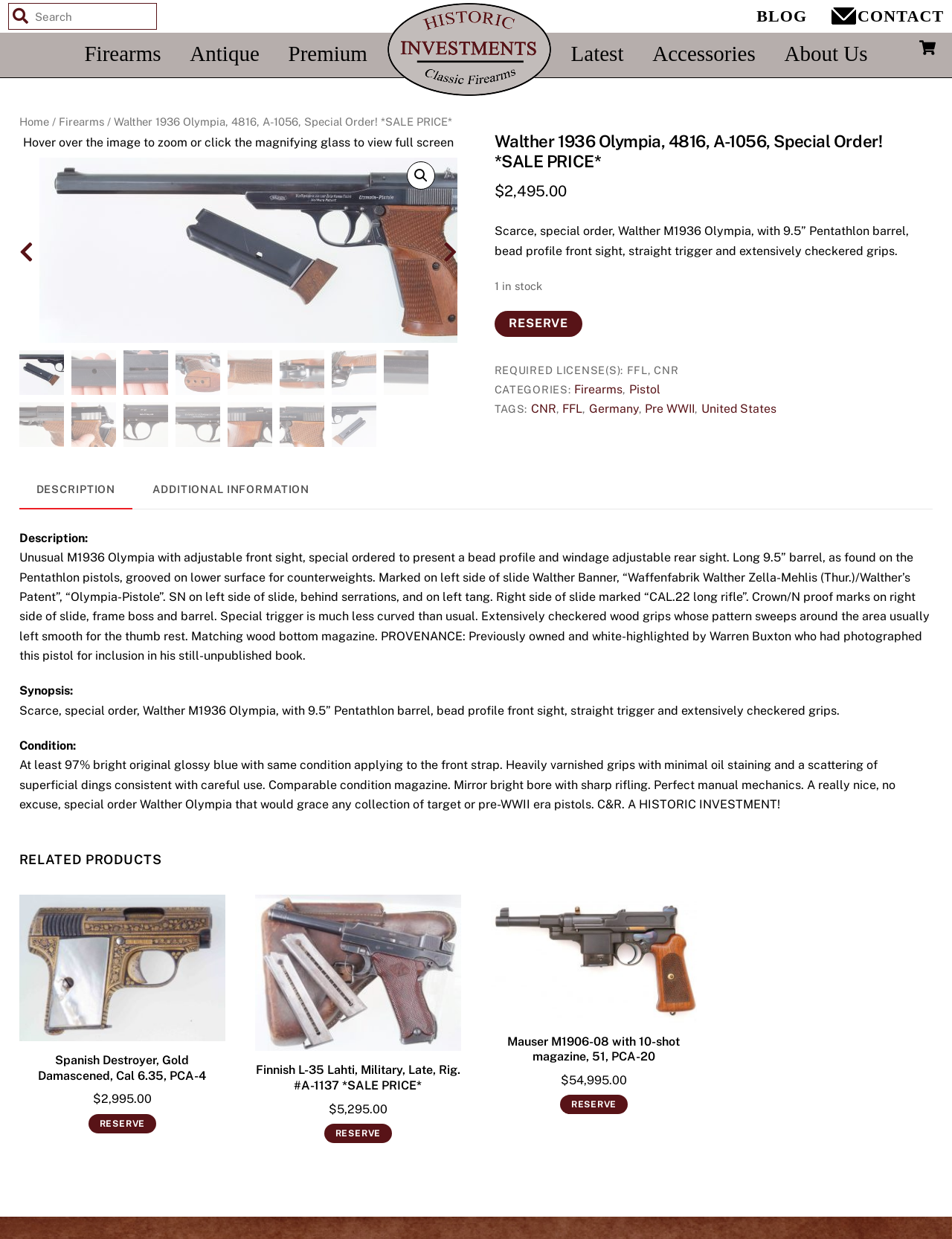Please determine the bounding box coordinates of the element's region to click in order to carry out the following instruction: "Reserve the product". The coordinates should be four float numbers between 0 and 1, i.e., [left, top, right, bottom].

[0.519, 0.251, 0.612, 0.272]